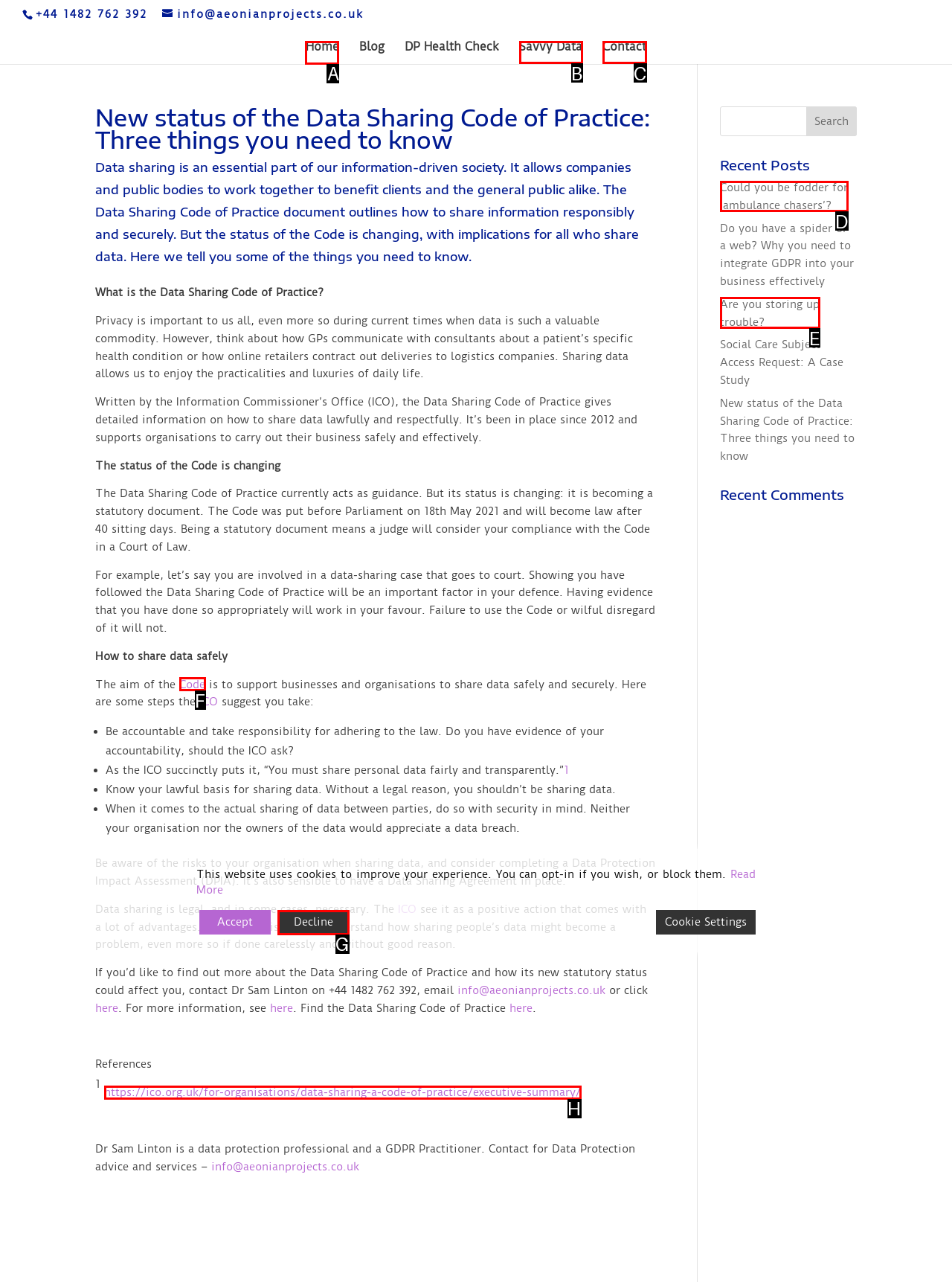Which HTML element should be clicked to perform the following task: go to the home page
Reply with the letter of the appropriate option.

A